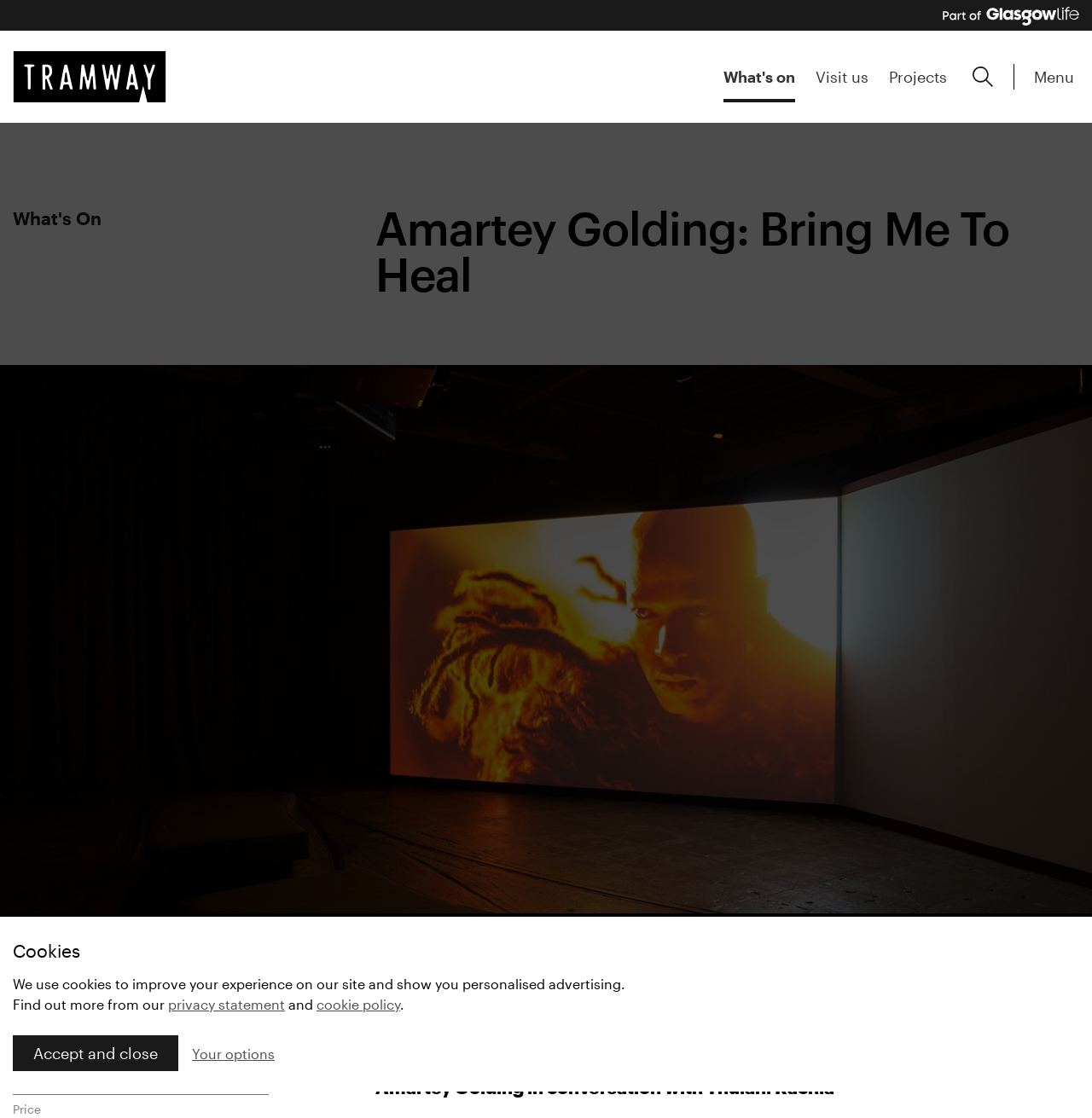Please mark the clickable region by giving the bounding box coordinates needed to complete this instruction: "Expand main menu".

[0.942, 0.054, 0.988, 0.084]